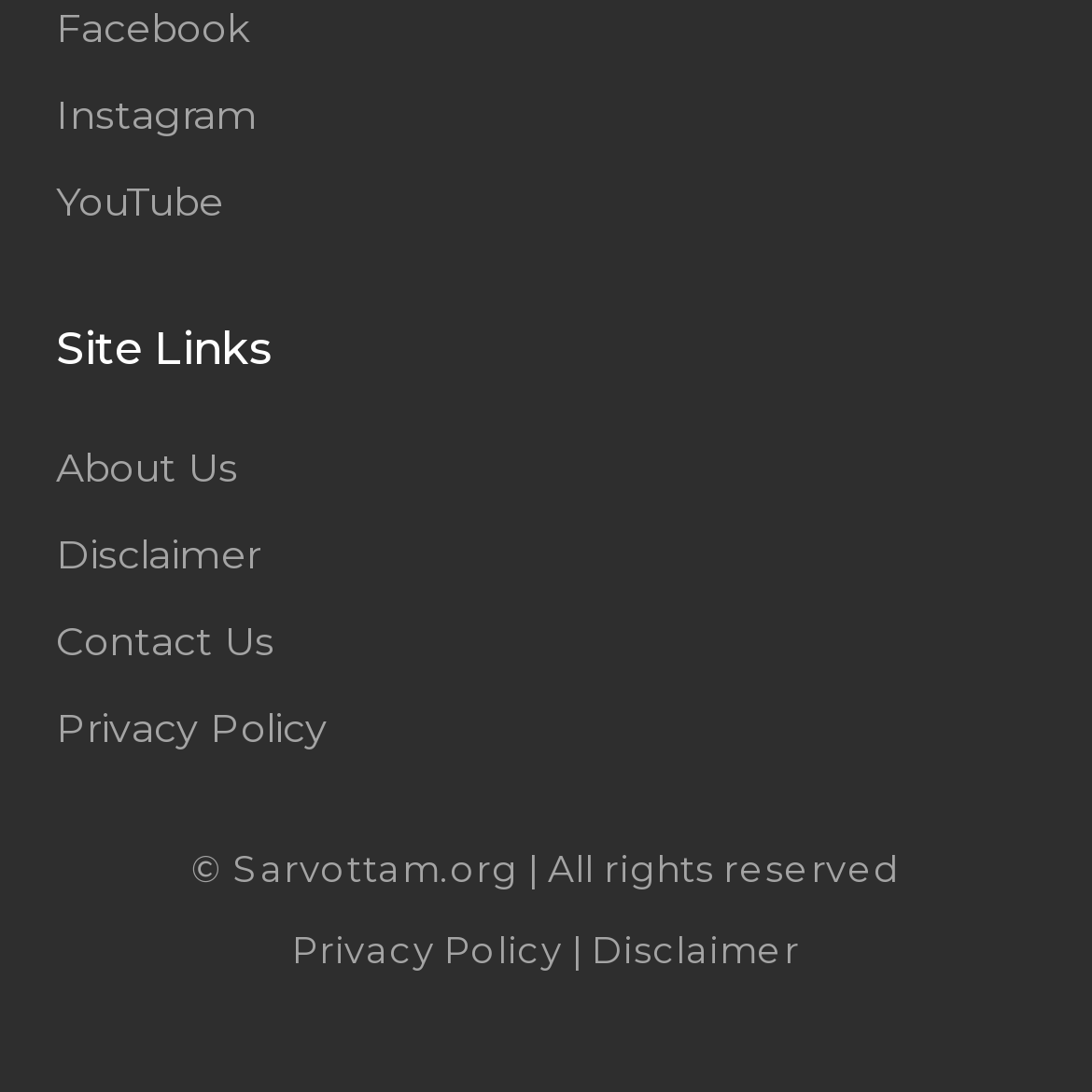Please indicate the bounding box coordinates of the element's region to be clicked to achieve the instruction: "view Privacy Policy". Provide the coordinates as four float numbers between 0 and 1, i.e., [left, top, right, bottom].

[0.051, 0.643, 0.3, 0.689]